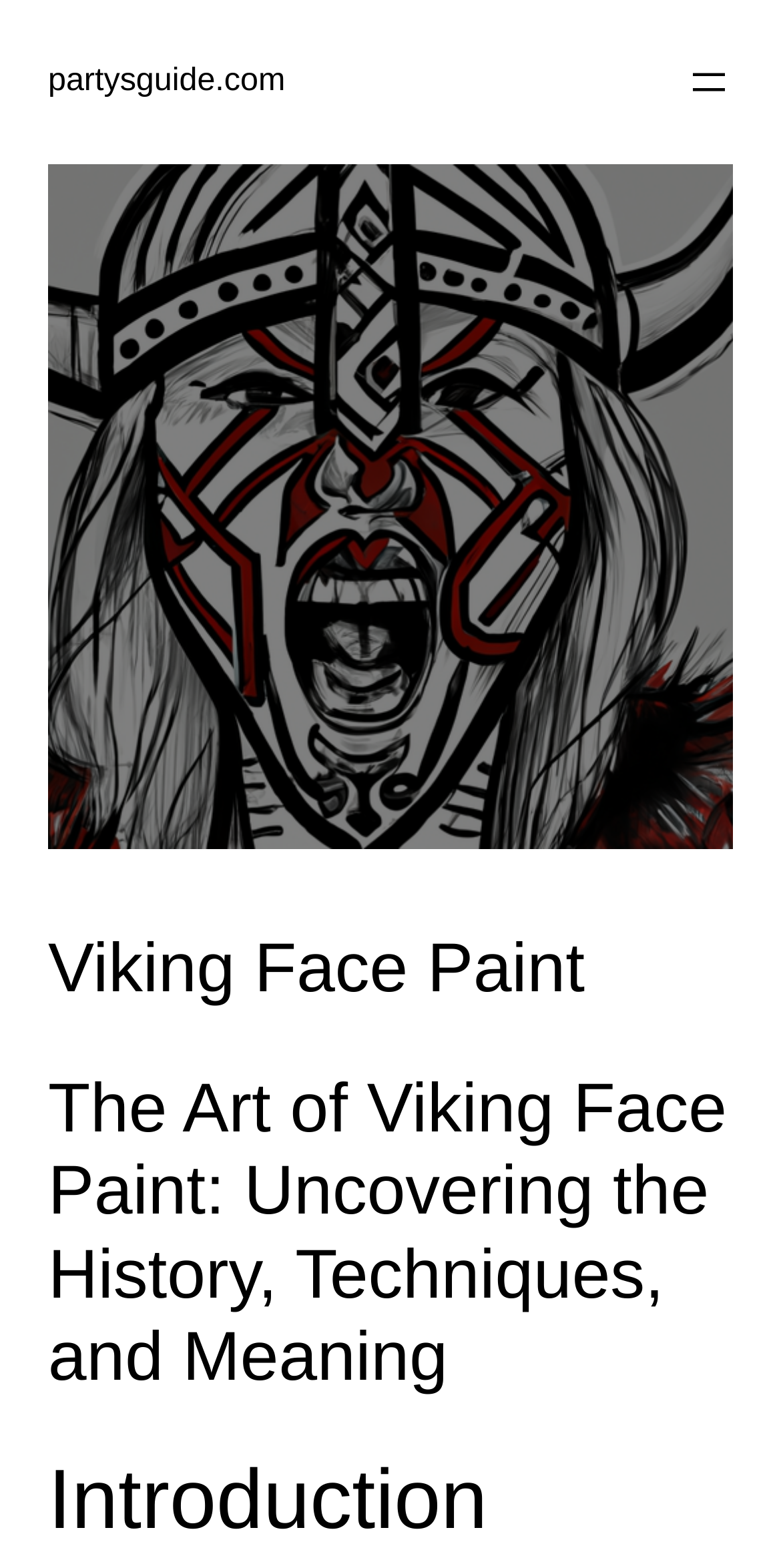Detail the webpage's structure and highlights in your description.

The webpage is about Viking face paint, with a prominent image of Viking face paint at the top, taking up most of the width and about half of the height of the page. Below the image, there are three headings in a vertical sequence. The first heading reads "Viking Face Paint", followed by a more detailed heading "The Art of Viking Face Paint: Uncovering the History, Techniques, and Meaning", and finally, an "Introduction" heading. 

At the top-left corner, there is a link to "partysguide.com", and at the top-right corner, there is a button labeled "Open menu" which has a popup menu.